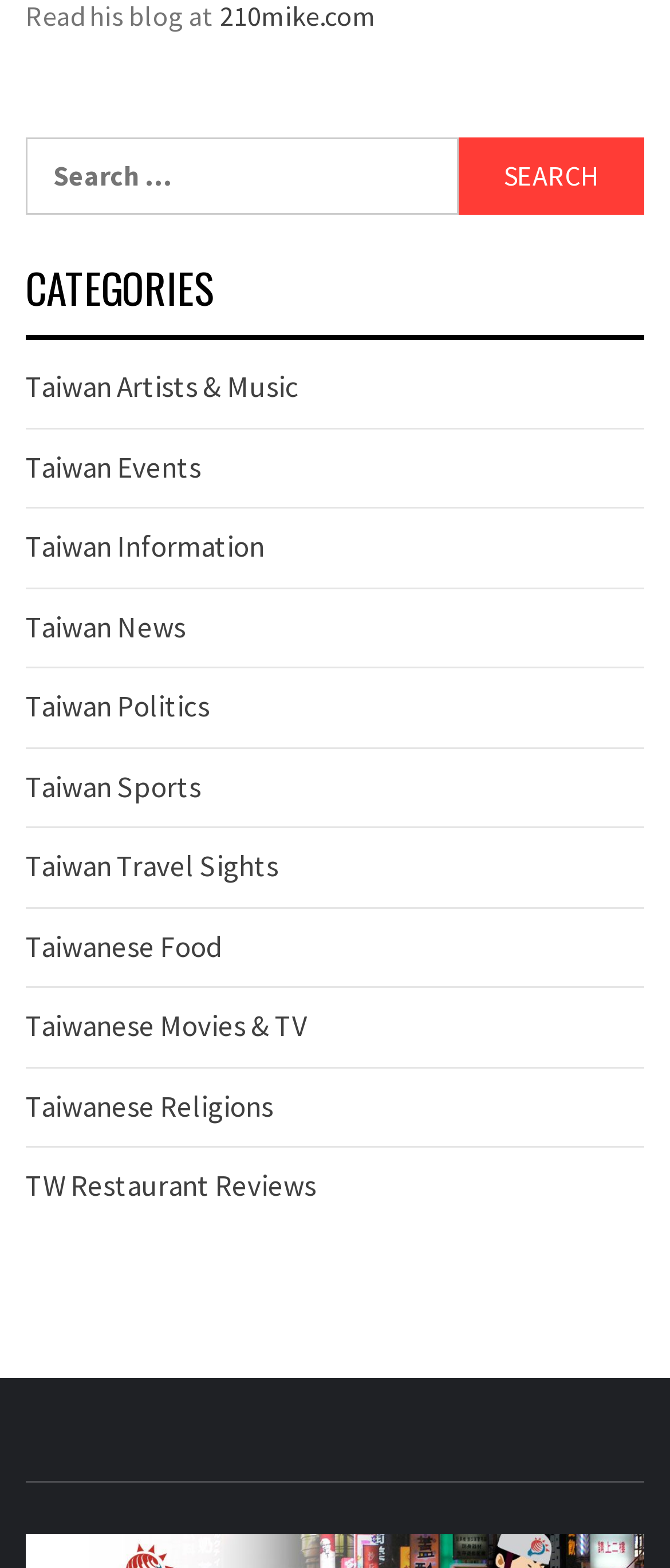Please determine the bounding box coordinates of the element to click in order to execute the following instruction: "Click on Taiwan Artists & Music". The coordinates should be four float numbers between 0 and 1, specified as [left, top, right, bottom].

[0.038, 0.235, 0.446, 0.259]